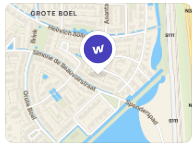Provide a brief response to the question below using a single word or phrase: 
What is the shape of the marker on the map?

Purple circle